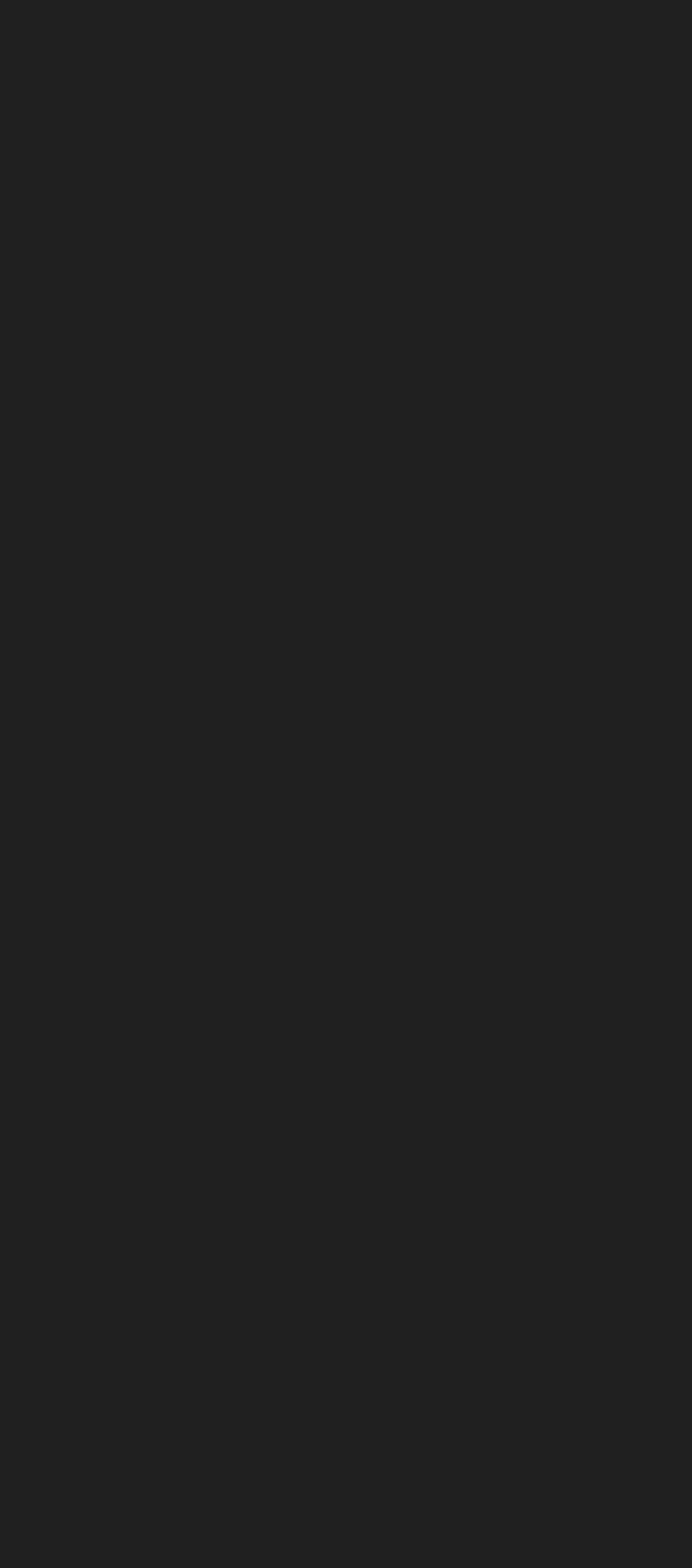Find the bounding box coordinates for the HTML element specified by: "2".

[0.879, 0.349, 0.91, 0.371]